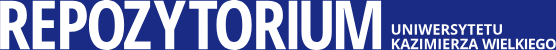Generate a complete and detailed caption for the image.

The image features the logo of the "Repozytorium Uniwersytetu Kazimierza Wielkiego," prominently displaying the word "REPOZYTORIUM" in bold, white capital letters against a deep blue background. Below it, the words "UNIWERSYTETU KAZIMIERZA WIELKIEGO" are written in a smaller font, also in white, providing clear identification of the institution. This logo signifies the repository of the University of Kazimierz Wielki, which likely serves as a digital archive for academic resources and research outputs related to the university. The design emphasizes clarity and institutional pride, making it instantly recognizable to those familiar with Polish academia.